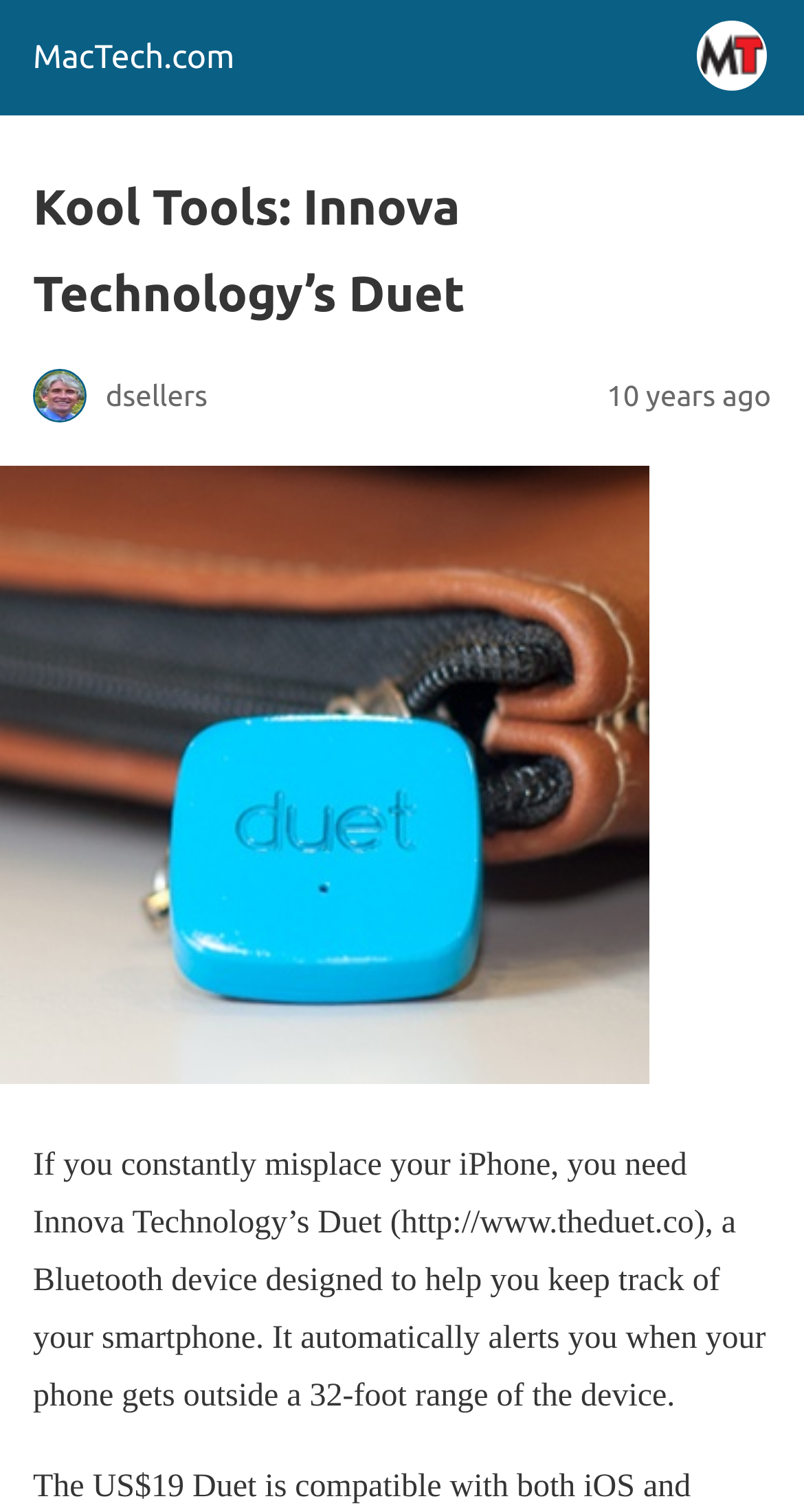Answer in one word or a short phrase: 
What is the name of the device?

Duet